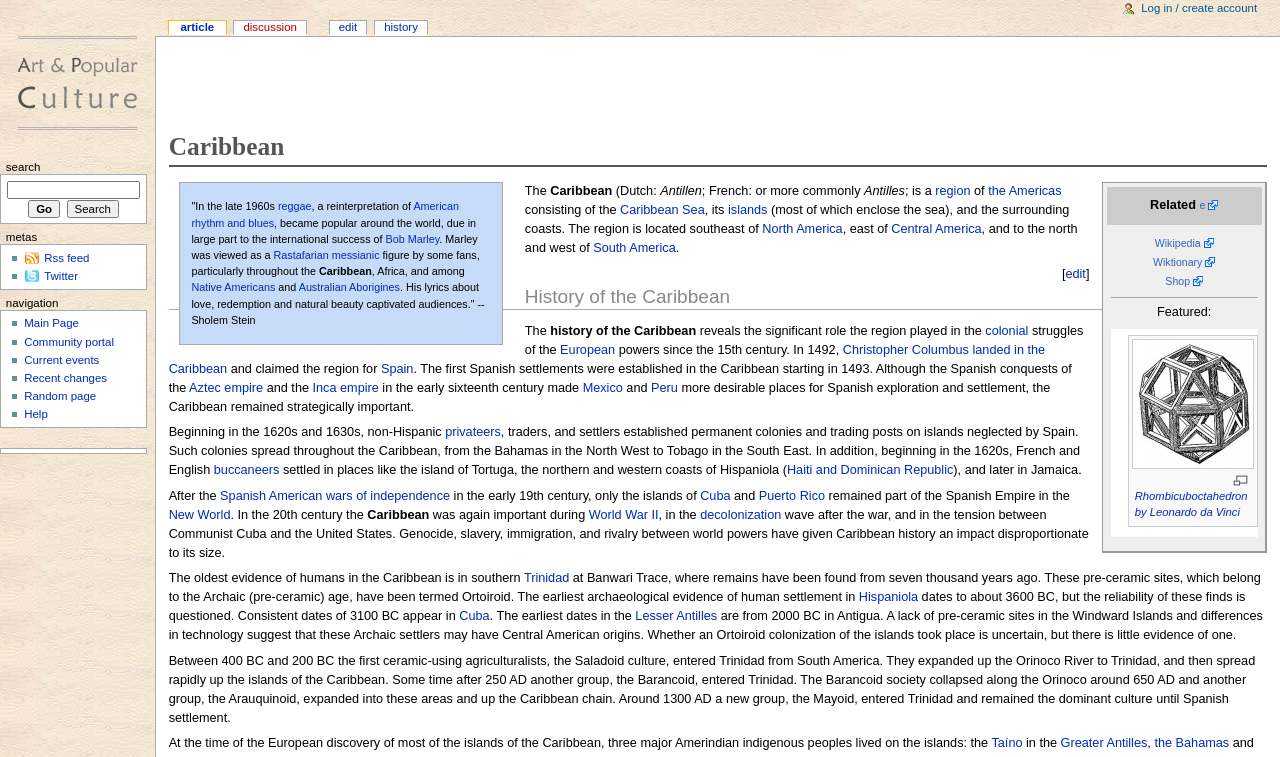Please provide the bounding box coordinate of the region that matches the element description: LinkedIn. Coordinates should be in the format (top-left x, top-left y, bottom-right x, bottom-right y) and all values should be between 0 and 1.

None